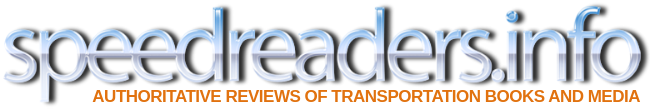Detail every aspect of the image in your description.

The image features the logo of SpeedReaders.info, highlighted prominently with a sleek, blue font that reads "speedreaders.info." Below the main title, in a contrasting orange, the text states "AUTHORITATIVE REVIEWS OF TRANSPORTATION BOOKS AND MEDIA." This logo represents a platform dedicated to providing comprehensive and expert reviews on various transportation-related literature, including books, DVDs, and videos, aiming to serve enthusiasts and professionals in the automotive, aviation, rail, and maritime sectors.